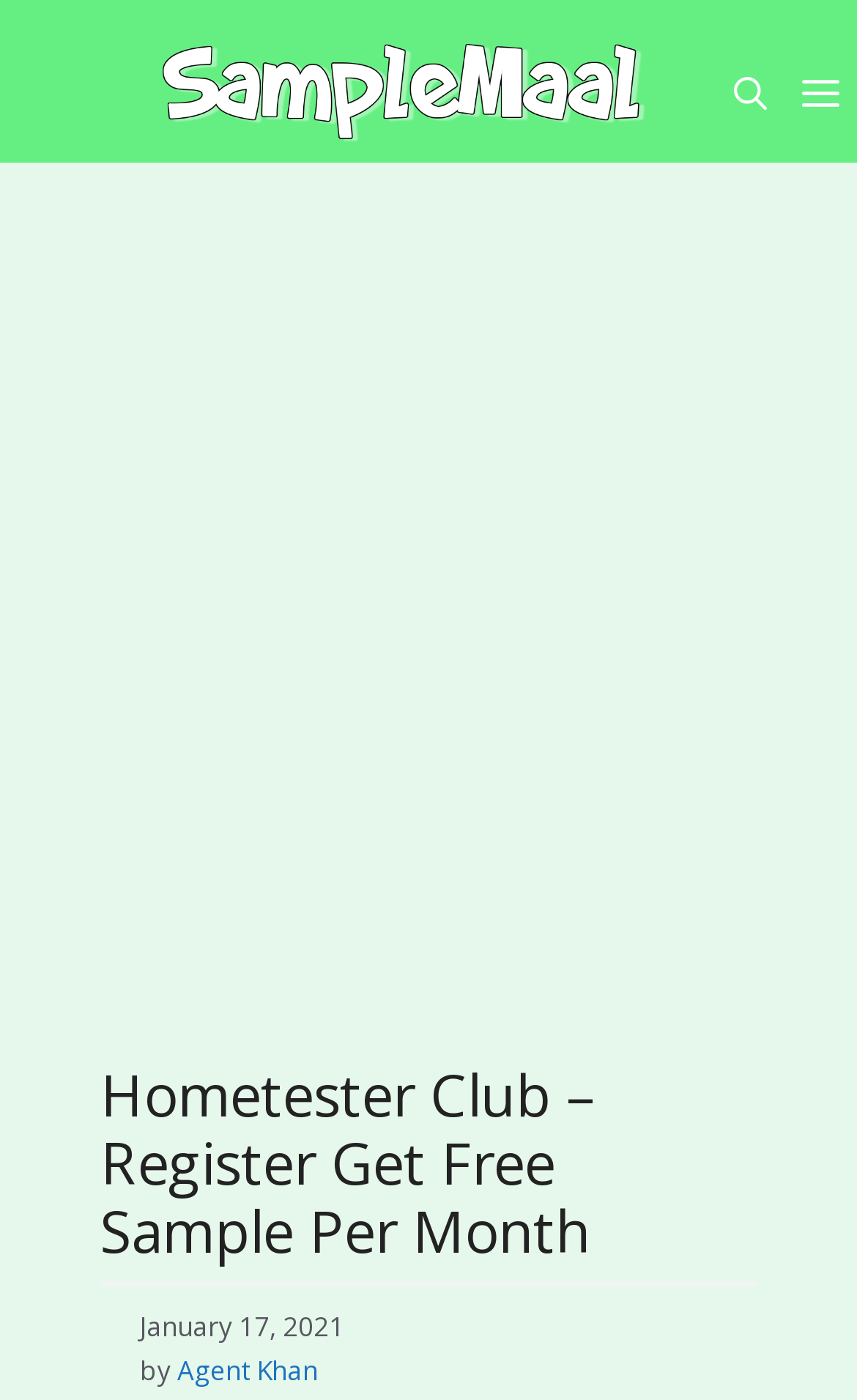Please provide a one-word or short phrase answer to the question:
What is the type of navigation element at the top right?

Mobile Toggle